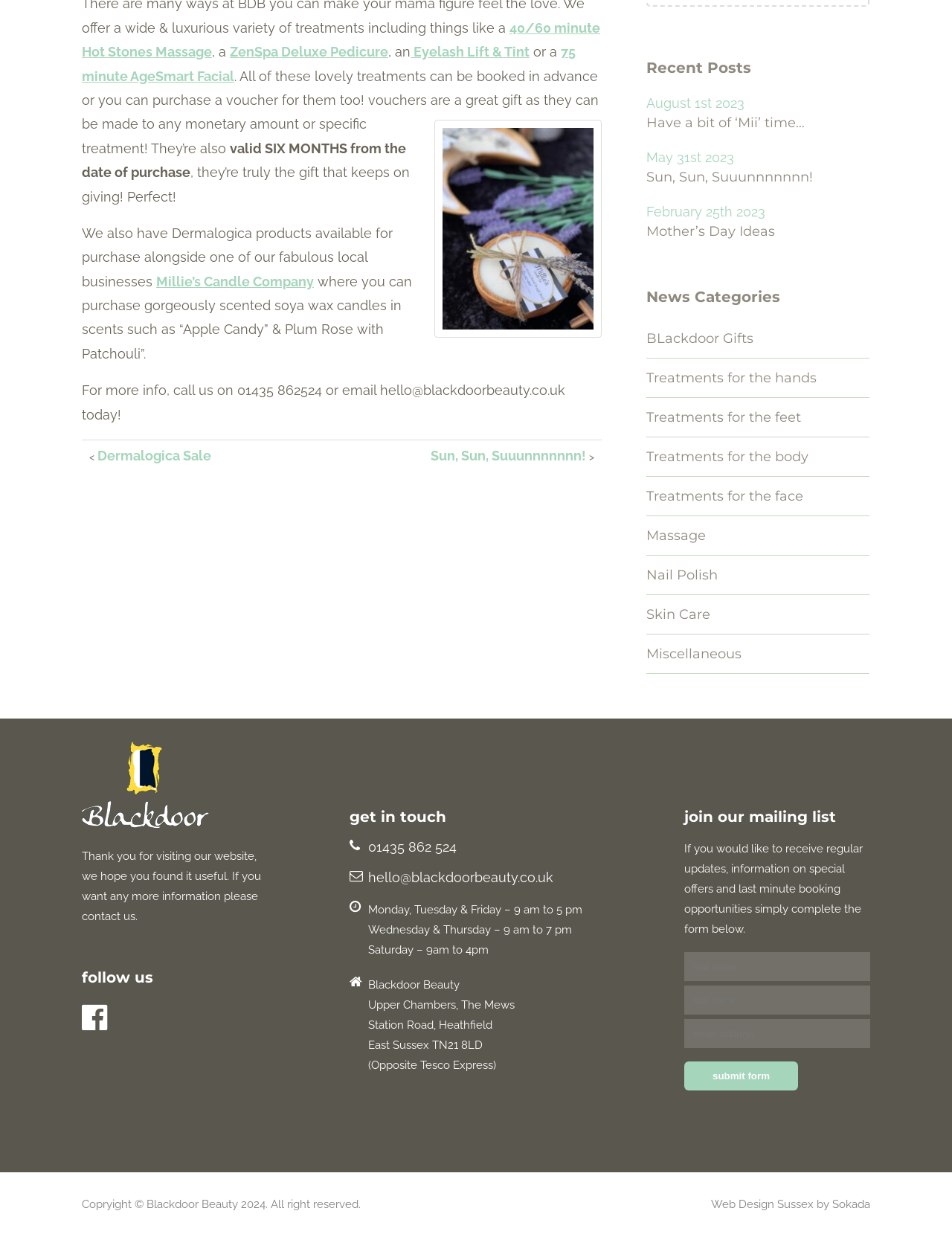Using the webpage screenshot, find the UI element described by name="EMAIL" placeholder="email address". Provide the bounding box coordinates in the format (top-left x, top-left y, bottom-right x, bottom-right y), ensuring all values are floating point numbers between 0 and 1.

[0.719, 0.824, 0.914, 0.847]